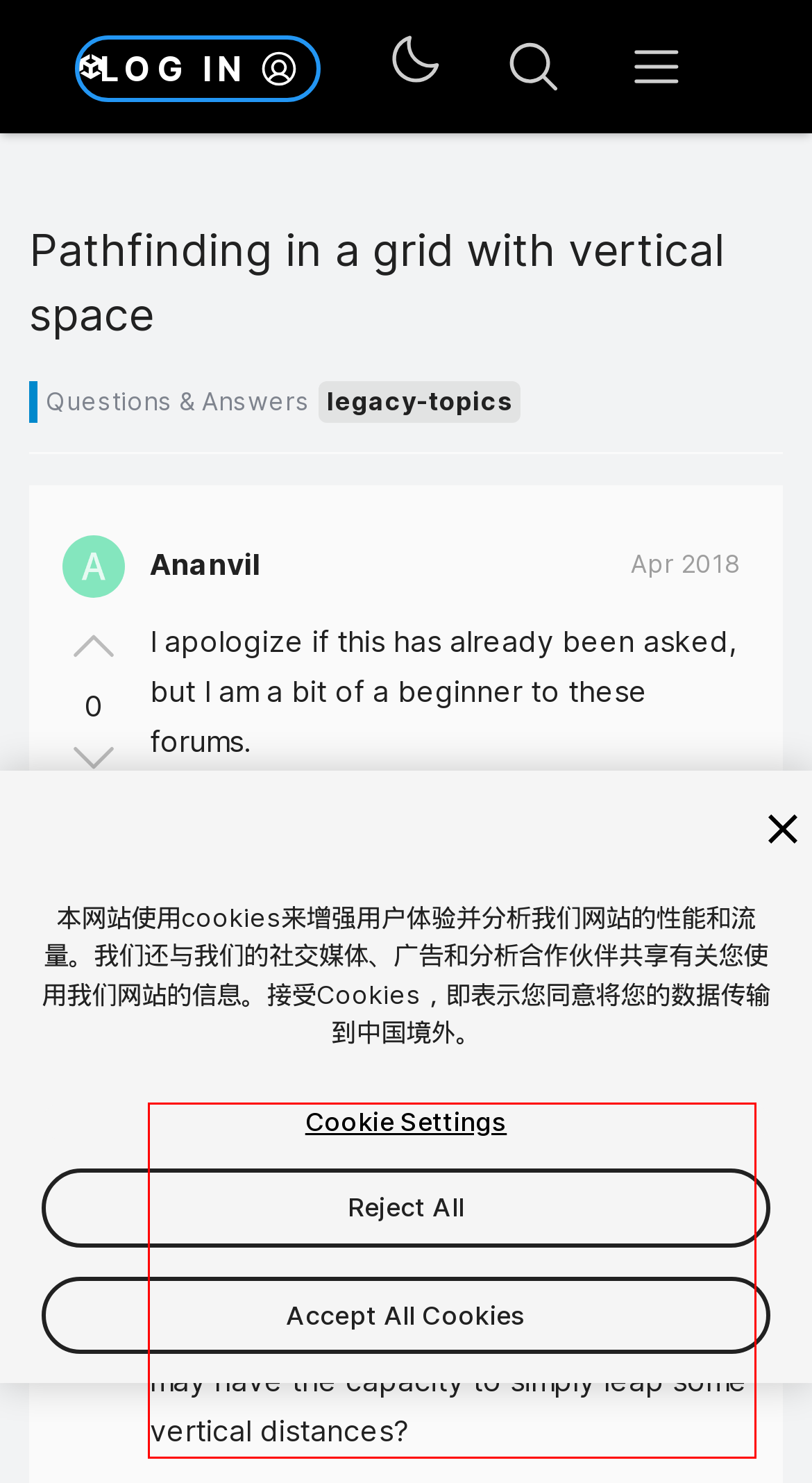You have a webpage screenshot with a red rectangle surrounding a UI element. Extract the text content from within this red bounding box.

This game will have maps with abrupt changes in elevation (A house or tower, for example). How can I reasonably calculate the most efficient route from point A to point B, taking into account that some units may have the capacity to simply leap some vertical distances?